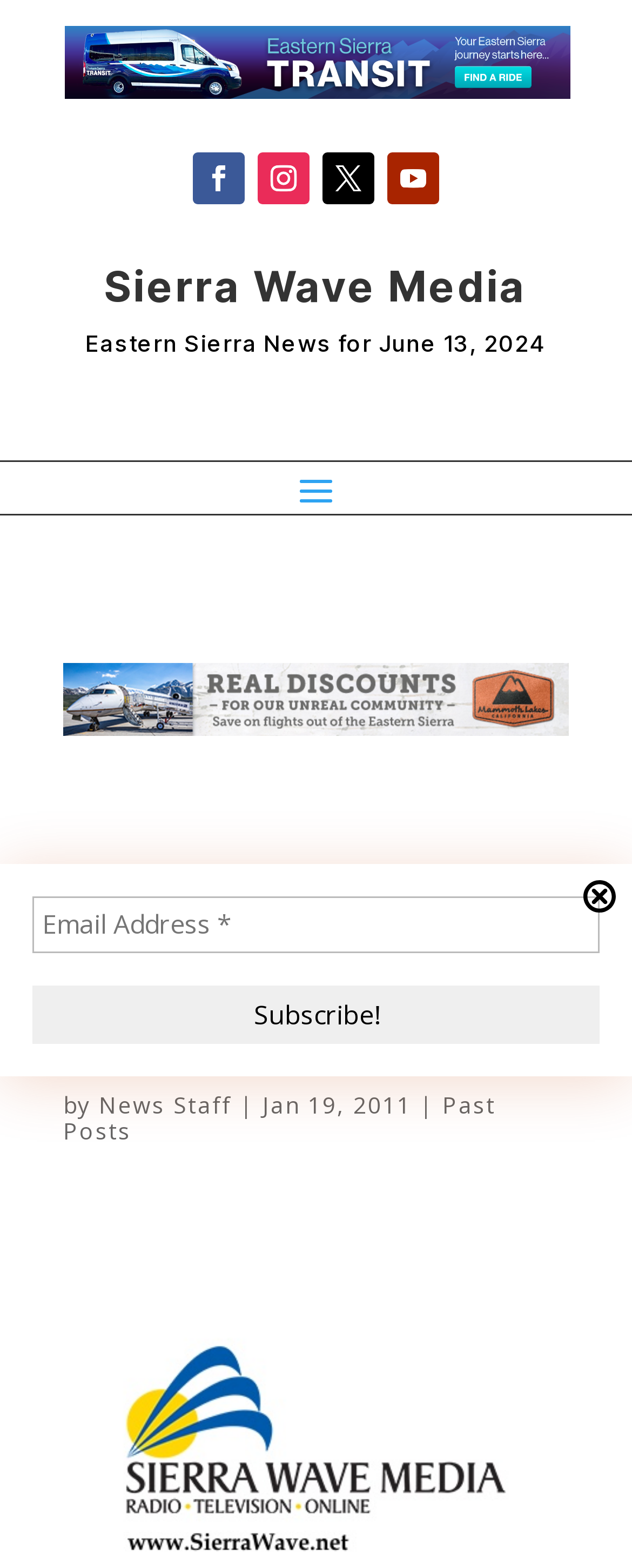Determine the bounding box coordinates for the clickable element to execute this instruction: "Read Eastern Sierra News for June 13, 2024". Provide the coordinates as four float numbers between 0 and 1, i.e., [left, top, right, bottom].

[0.136, 0.209, 0.864, 0.227]